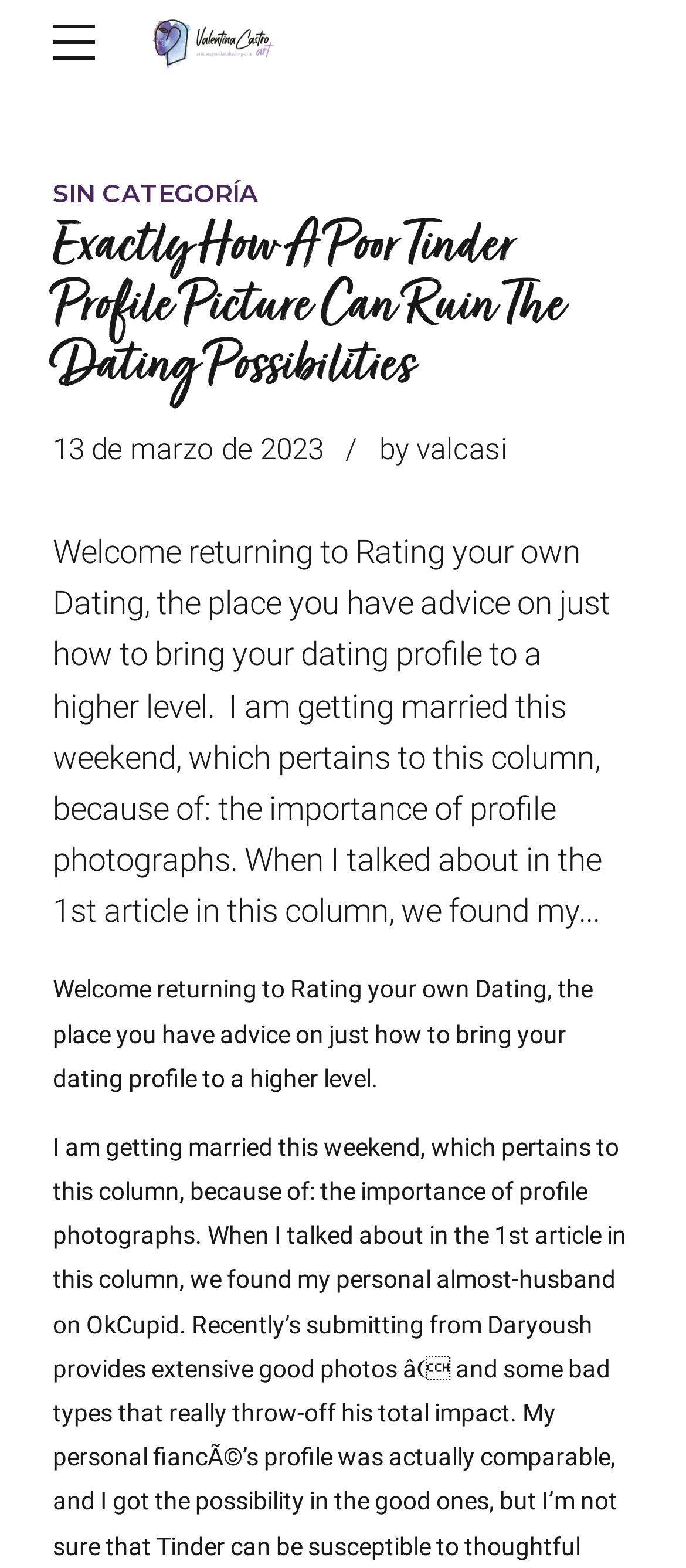Bounding box coordinates should be provided in the format (top-left x, top-left y, bottom-right x, bottom-right y) with all values between 0 and 1. Identify the bounding box for this UI element: by valcasi

[0.553, 0.276, 0.74, 0.297]